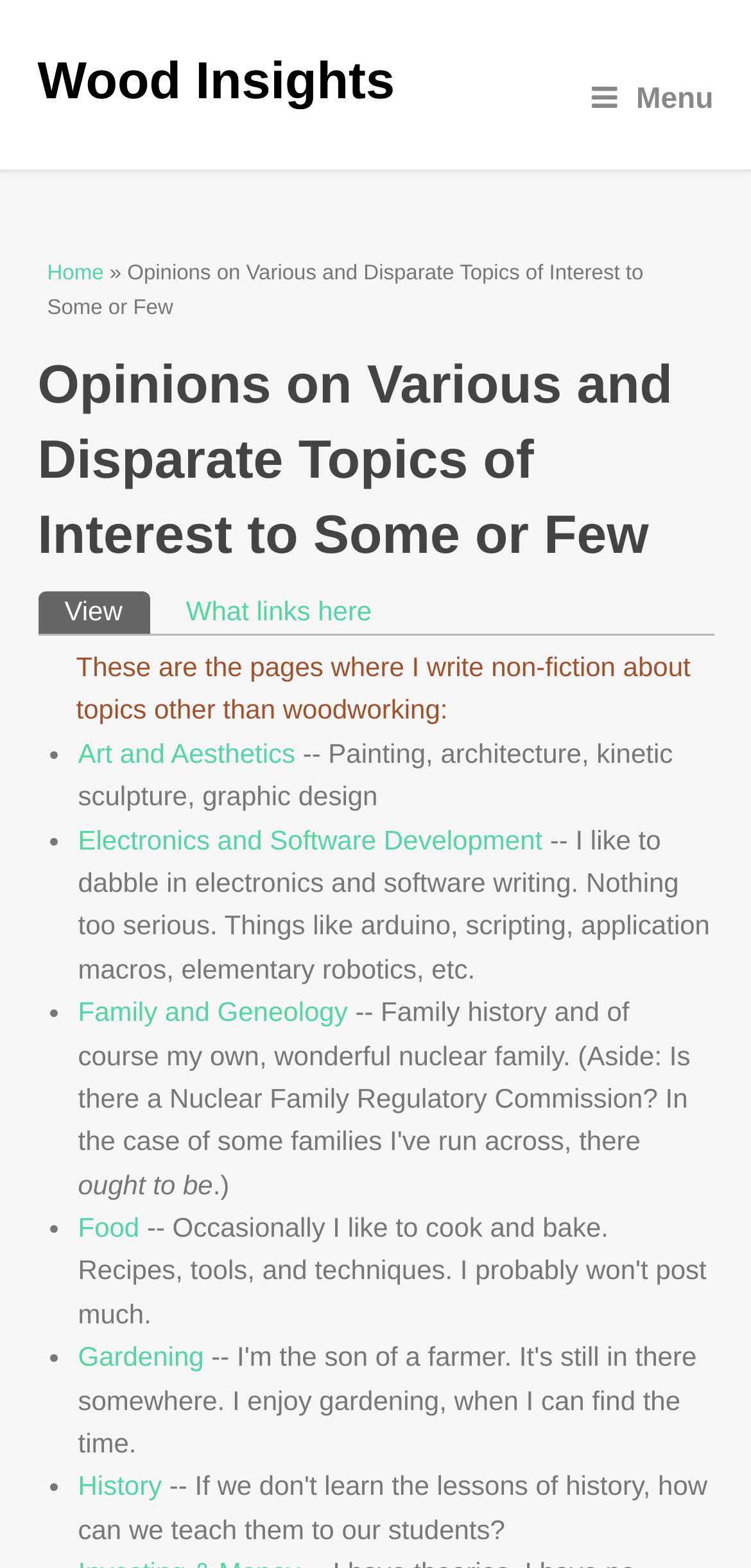Locate the bounding box coordinates of the area that needs to be clicked to fulfill the following instruction: "learn about Michael Peterson murder trial". The coordinates should be in the format of four float numbers between 0 and 1, namely [left, top, right, bottom].

None